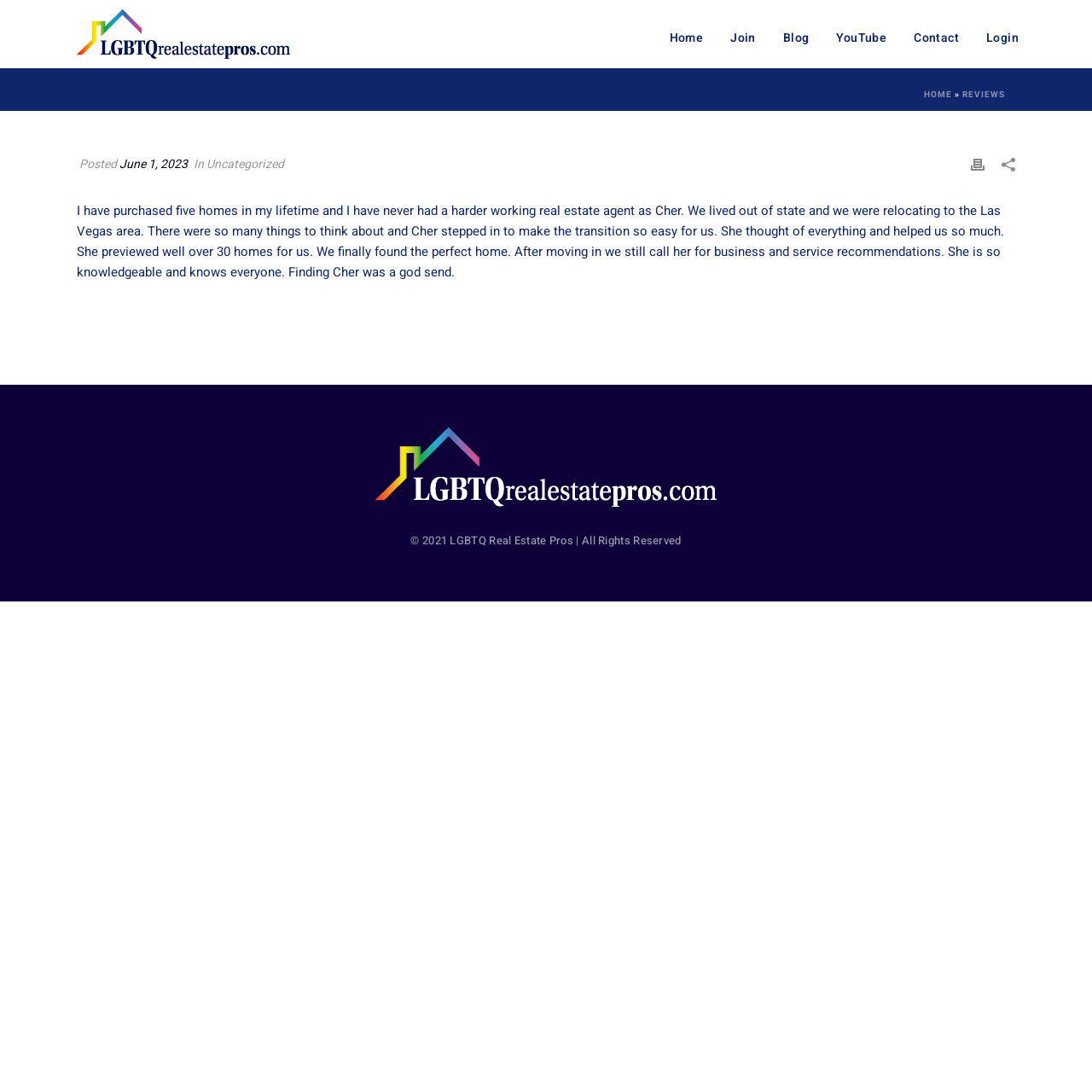What is the location mentioned in the text?
Examine the screenshot and reply with a single word or phrase.

Las Vegas area